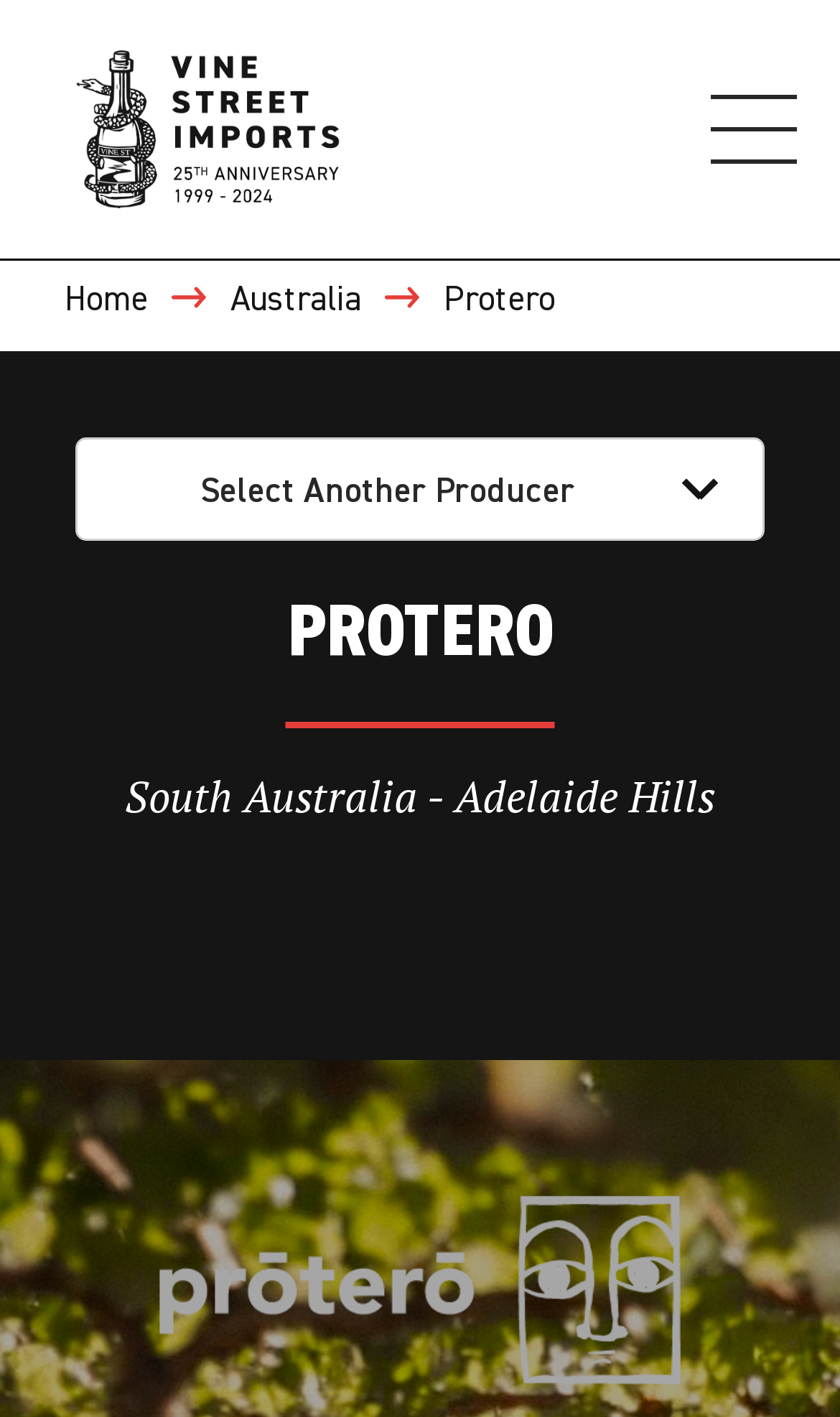Provide the bounding box coordinates of the HTML element this sentence describes: "parent_node: HOME".

[0.077, 0.021, 0.426, 0.161]